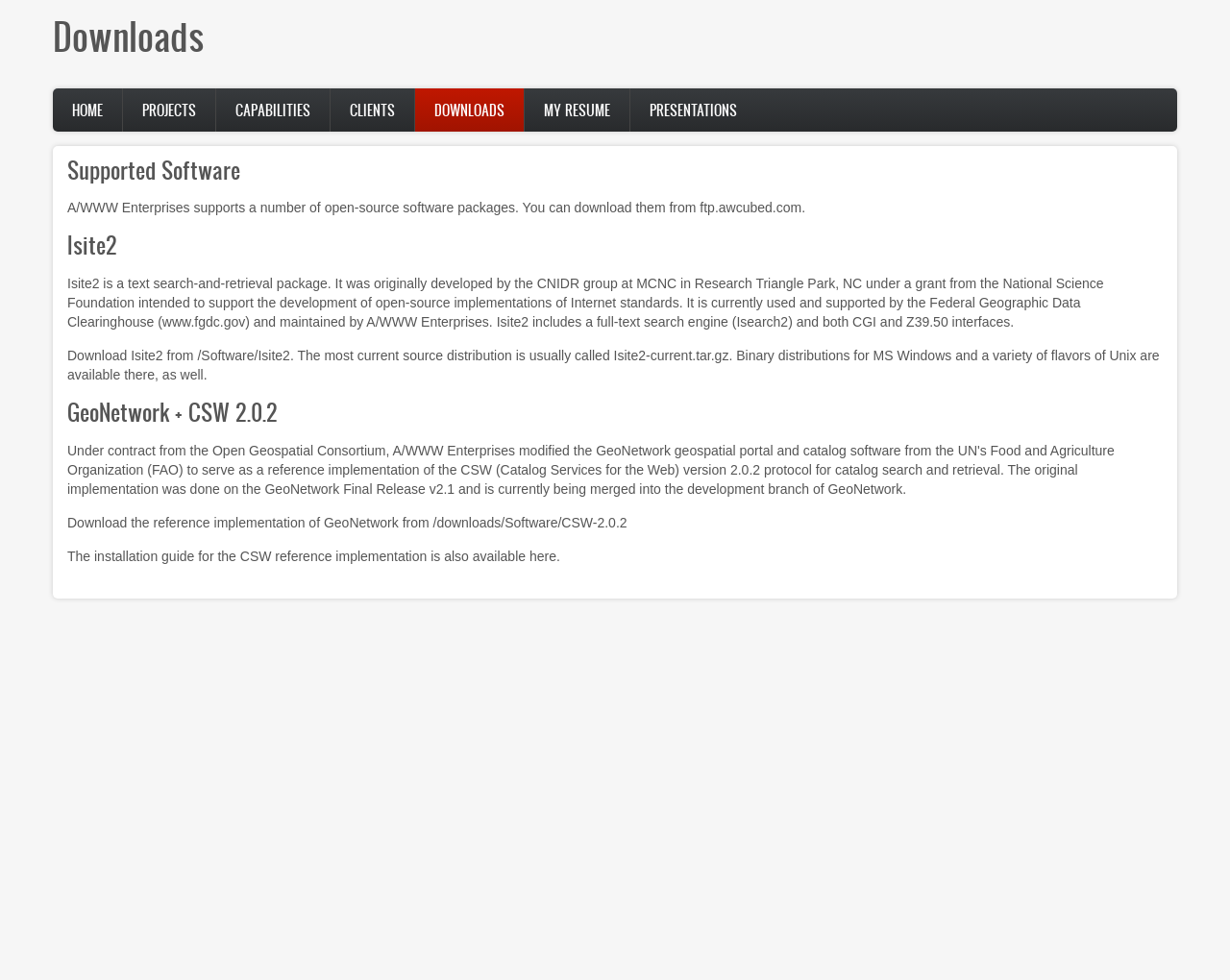Please mark the bounding box coordinates of the area that should be clicked to carry out the instruction: "Download the reference implementation of GeoNetwork from the given link".

[0.352, 0.525, 0.51, 0.541]